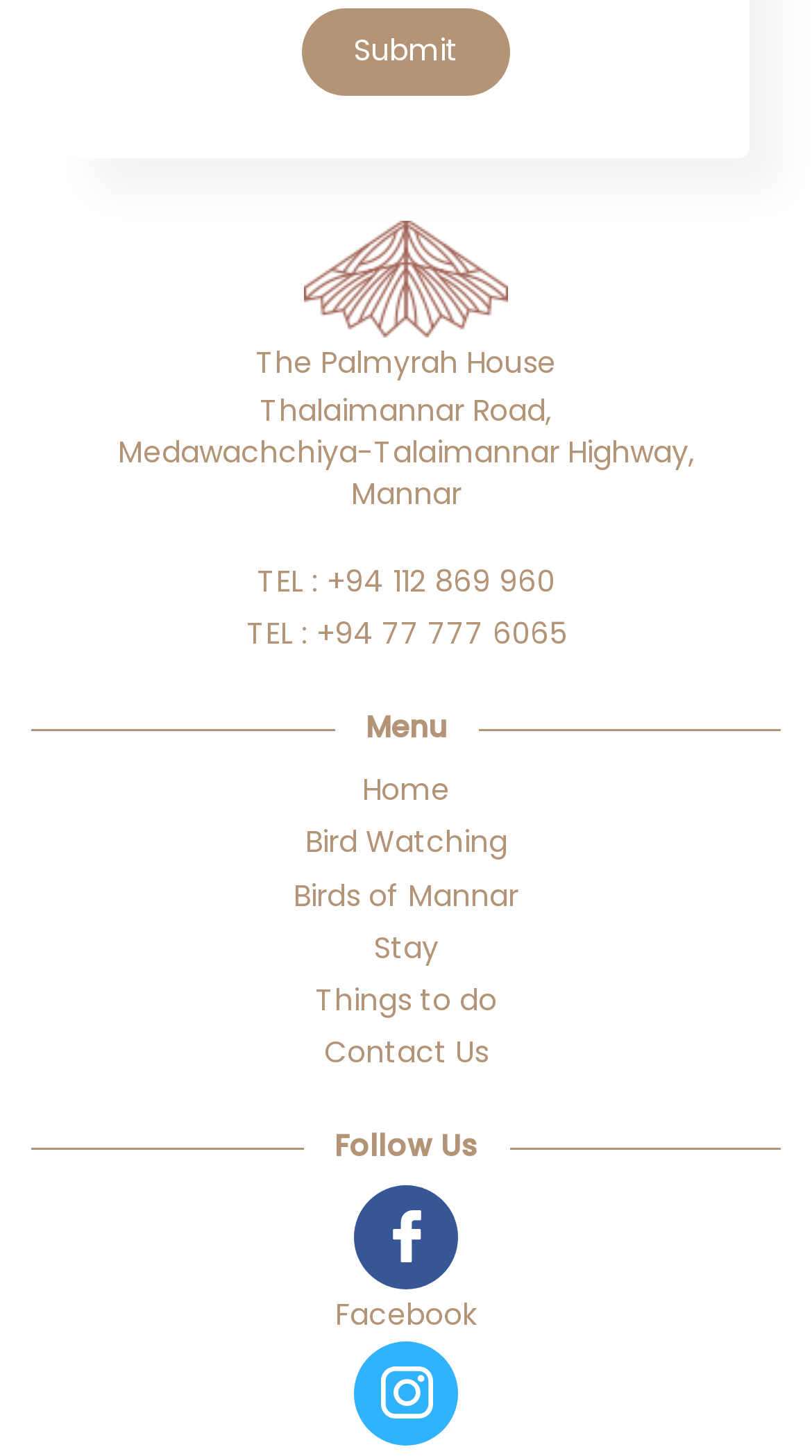What is the phone number to contact?
Refer to the image and give a detailed answer to the query.

The phone number can be found in the link element with the text 'TEL : +94 112 869 960' located at coordinates [0.317, 0.384, 0.683, 0.413].